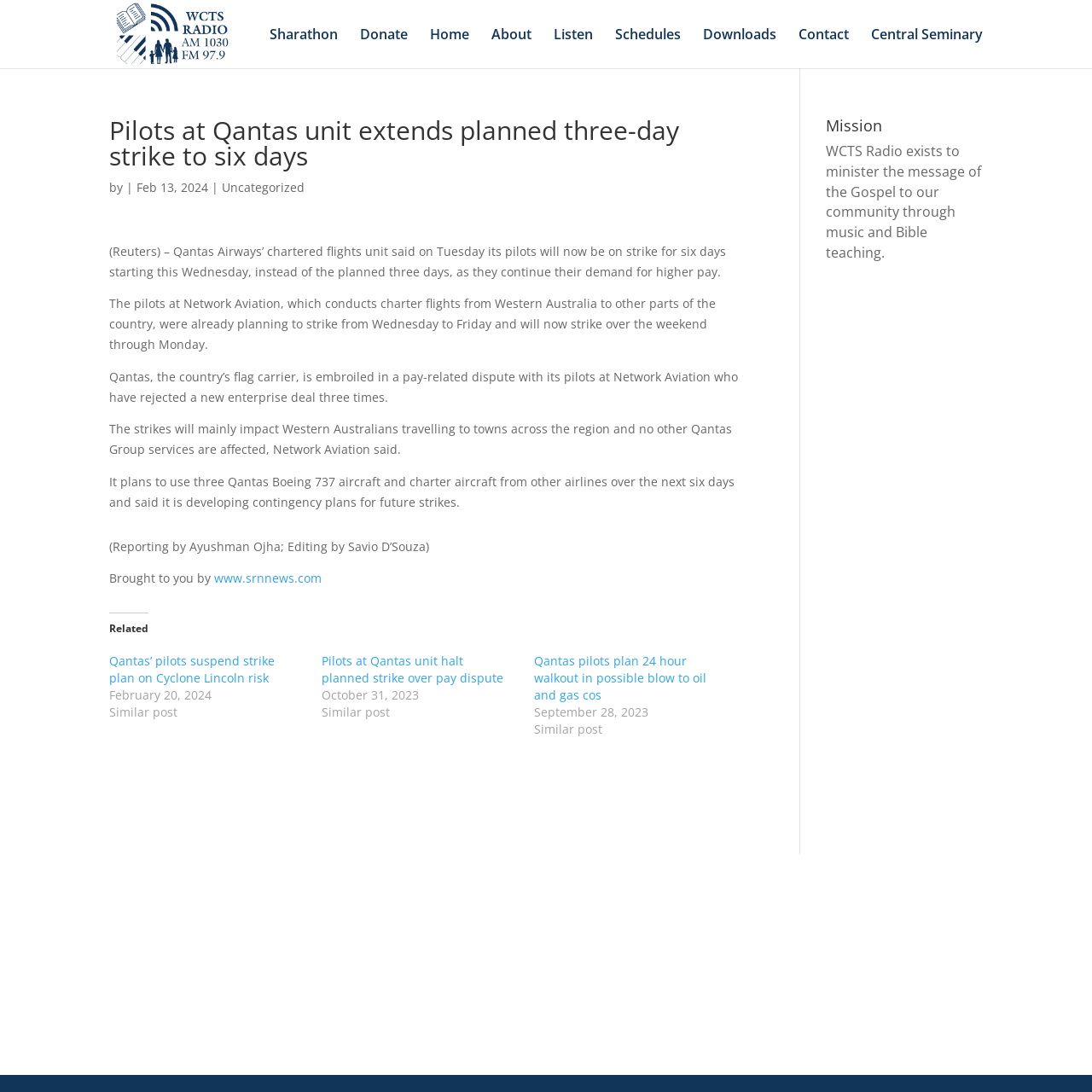With reference to the screenshot, provide a detailed response to the question below:
How will Network Aviation operate during the strike?

The article states that Network Aviation plans to use three Qantas Boeing 737 aircraft and charter aircraft from other airlines over the next six days and is developing contingency plans for future strikes.